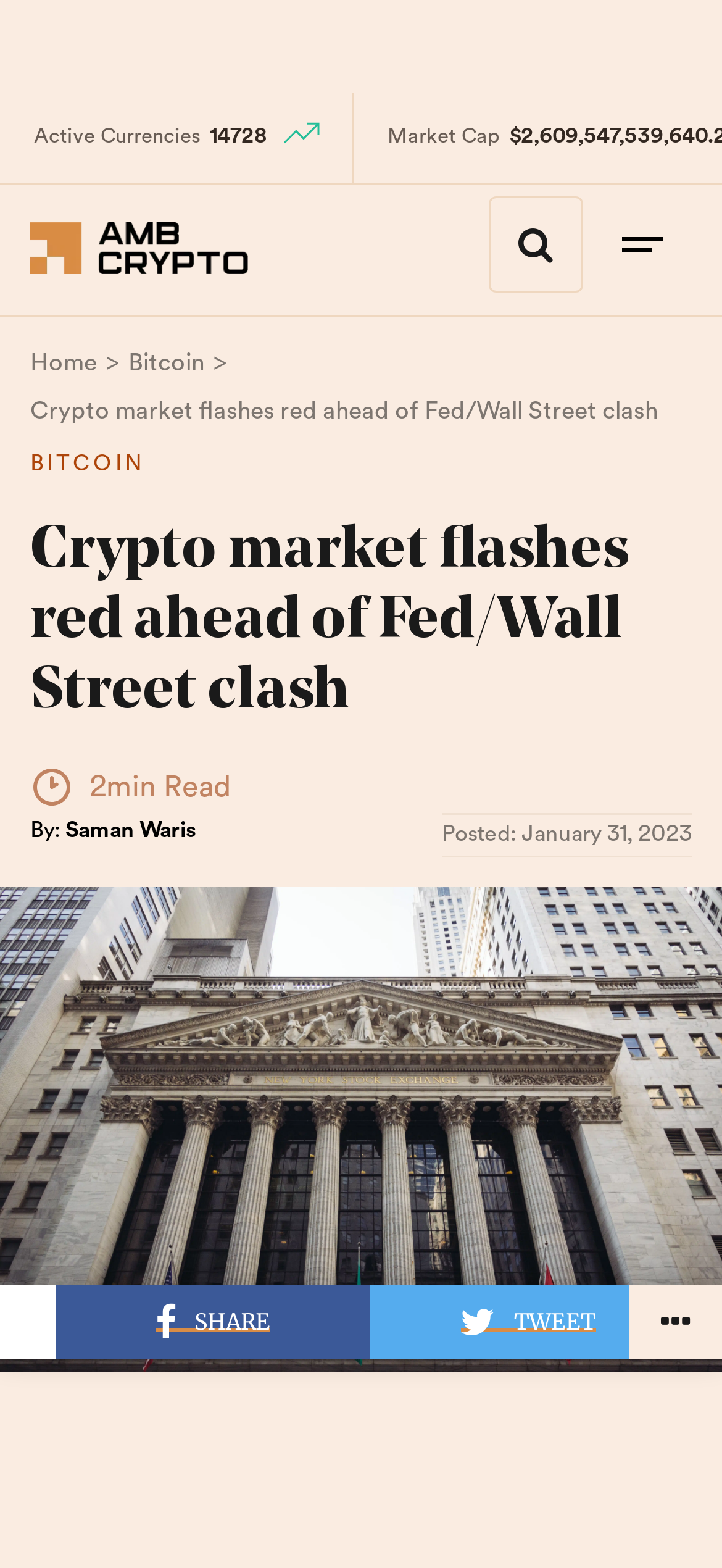Locate the bounding box coordinates of the element that needs to be clicked to carry out the instruction: "Read the article posted on January 31, 2023". The coordinates should be given as four float numbers ranging from 0 to 1, i.e., [left, top, right, bottom].

[0.722, 0.526, 0.958, 0.54]